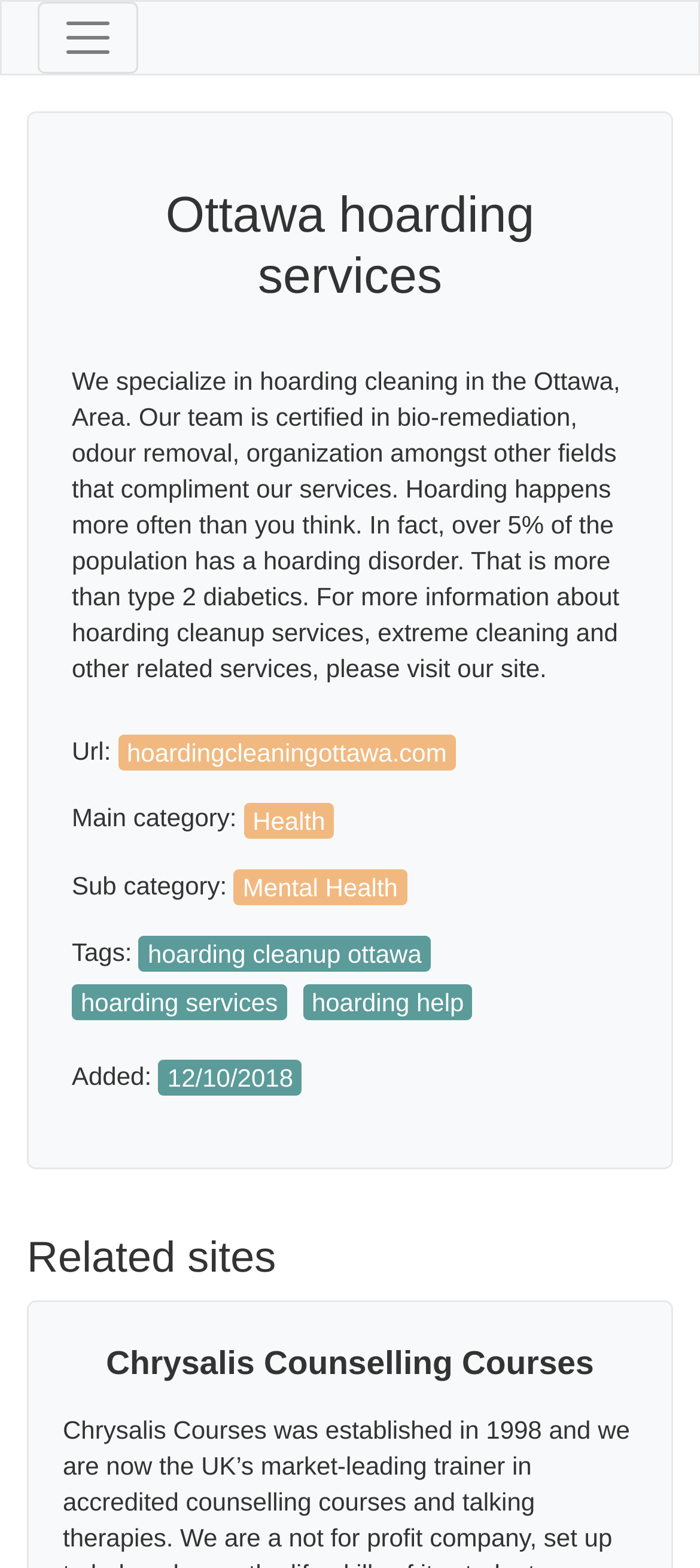Please determine and provide the text content of the webpage's heading.

Ottawa hoarding services